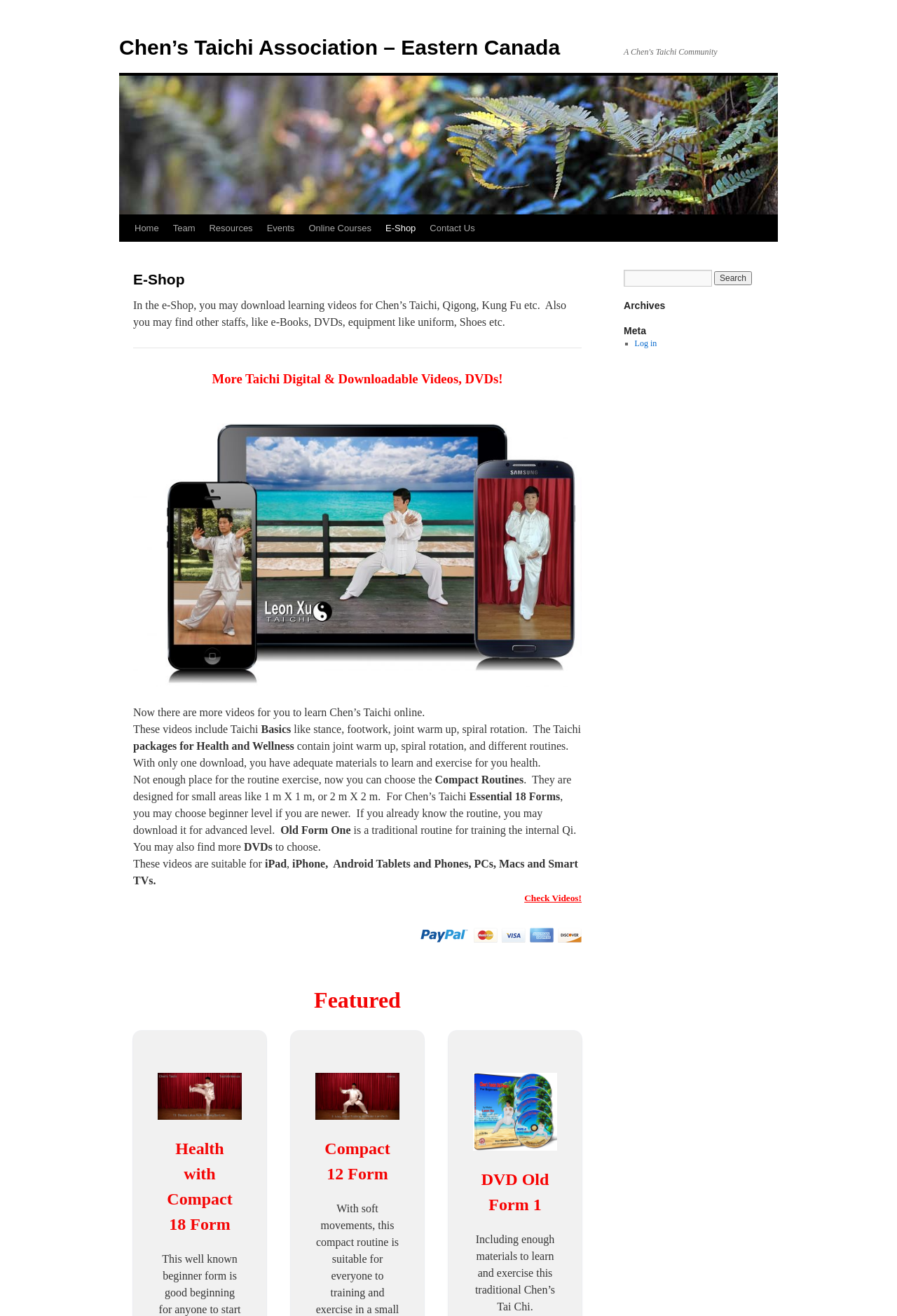Can you find the bounding box coordinates for the element to click on to achieve the instruction: "Click on JOIN / RENEW"?

None